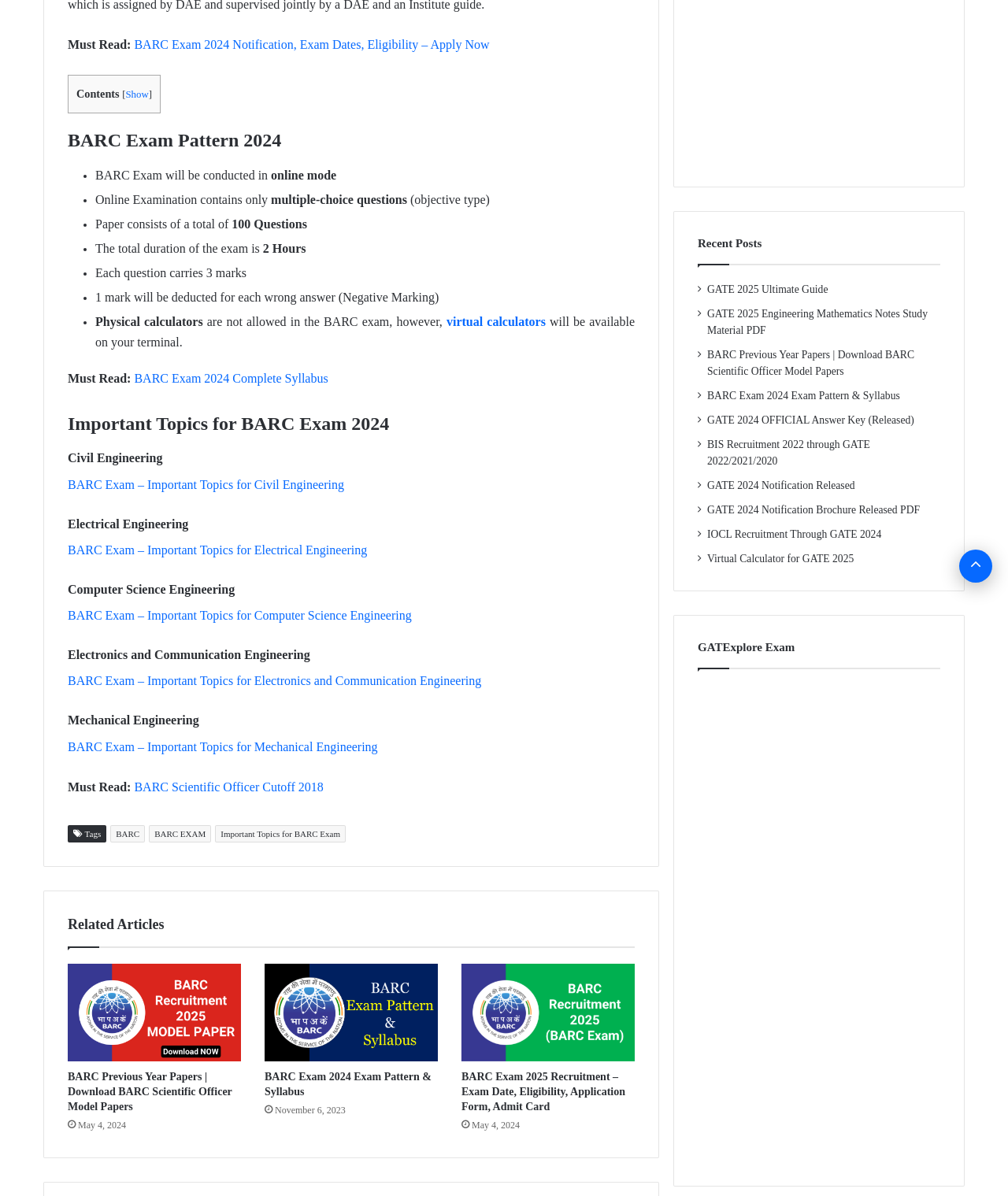Locate the UI element described as follows: "BARC". Return the bounding box coordinates as four float numbers between 0 and 1 in the order [left, top, right, bottom].

[0.11, 0.69, 0.144, 0.704]